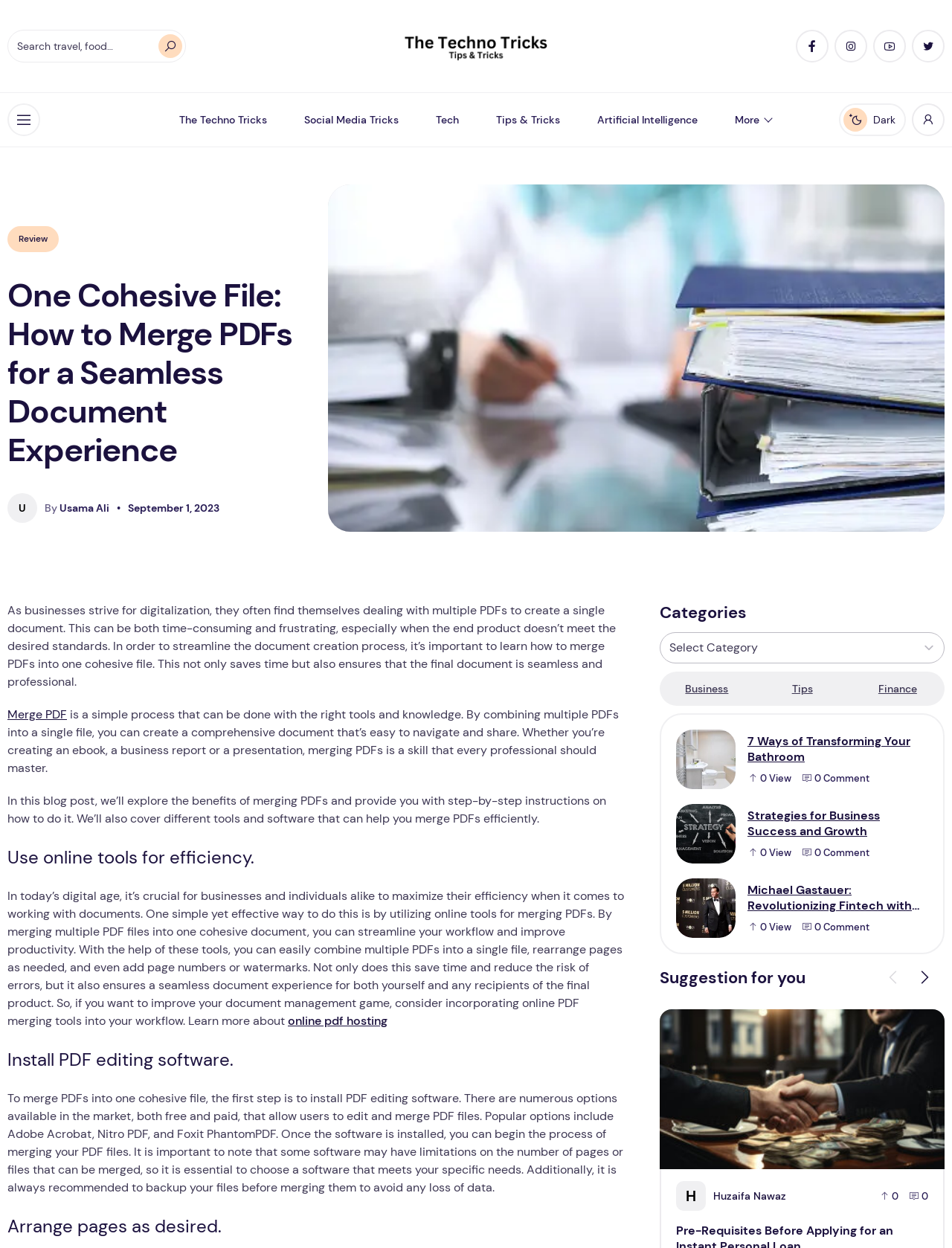Identify and provide the main heading of the webpage.

One Cohesive File: How to Merge PDFs for a Seamless Document Experience